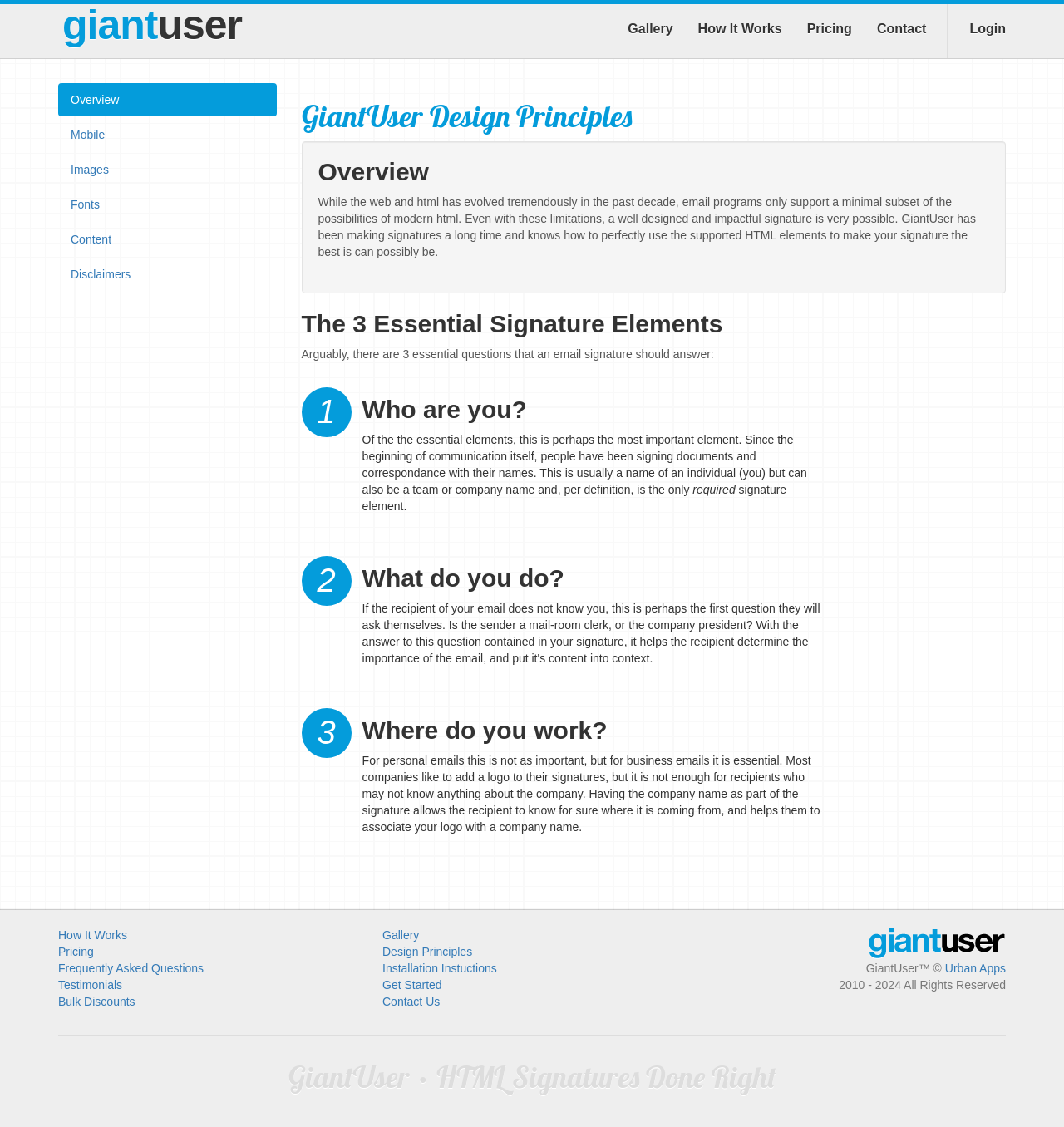Highlight the bounding box coordinates of the region I should click on to meet the following instruction: "Click on the 'CONTACT' link".

None